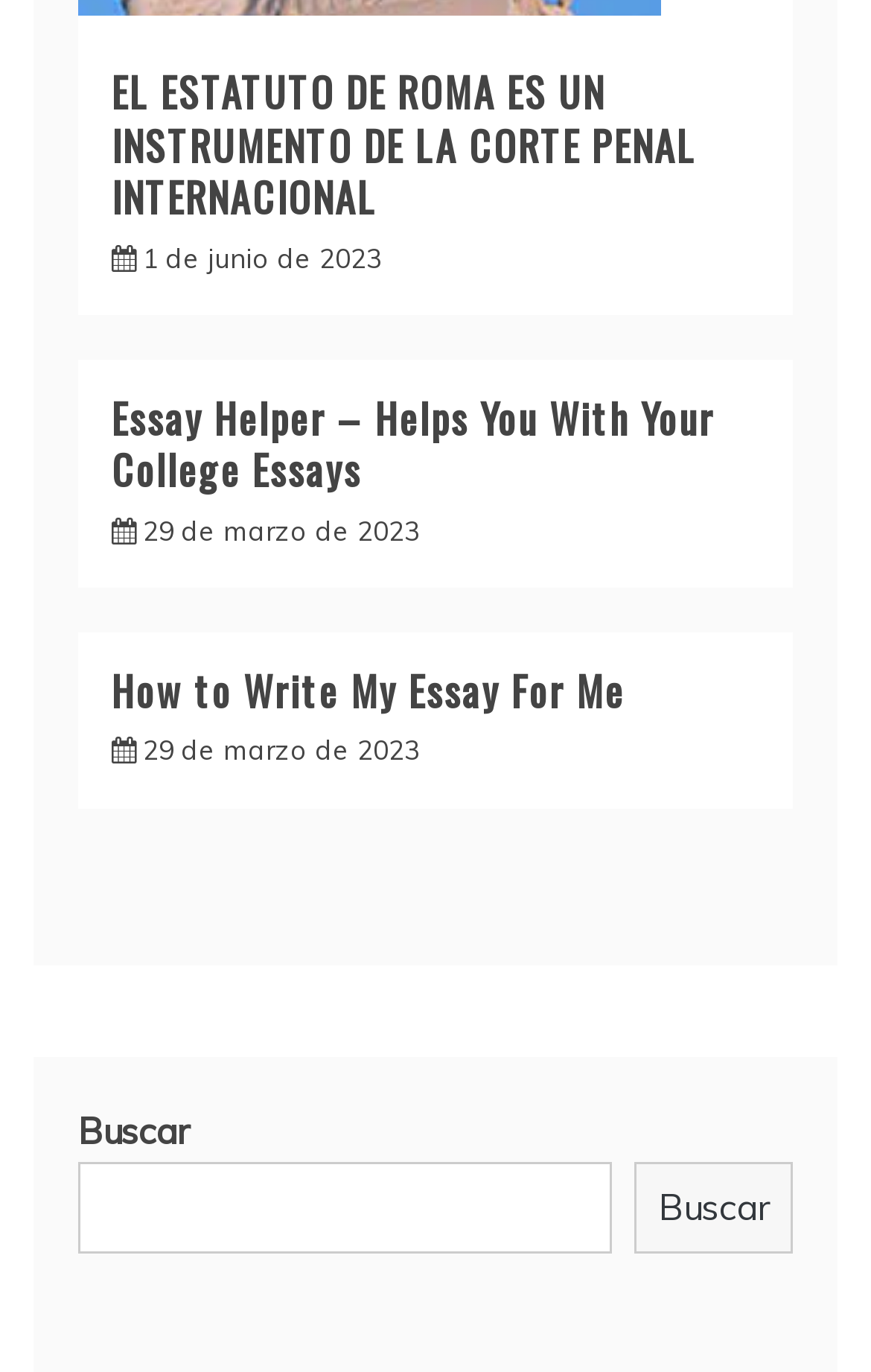Utilize the information from the image to answer the question in detail:
What is the purpose of the search bar?

The search bar is located at the bottom of the webpage, and it has a placeholder text 'Buscar'. This suggests that the search bar is used to search for essays or related content on the webpage. The presence of essay-related headings and links above the search bar further supports this conclusion.